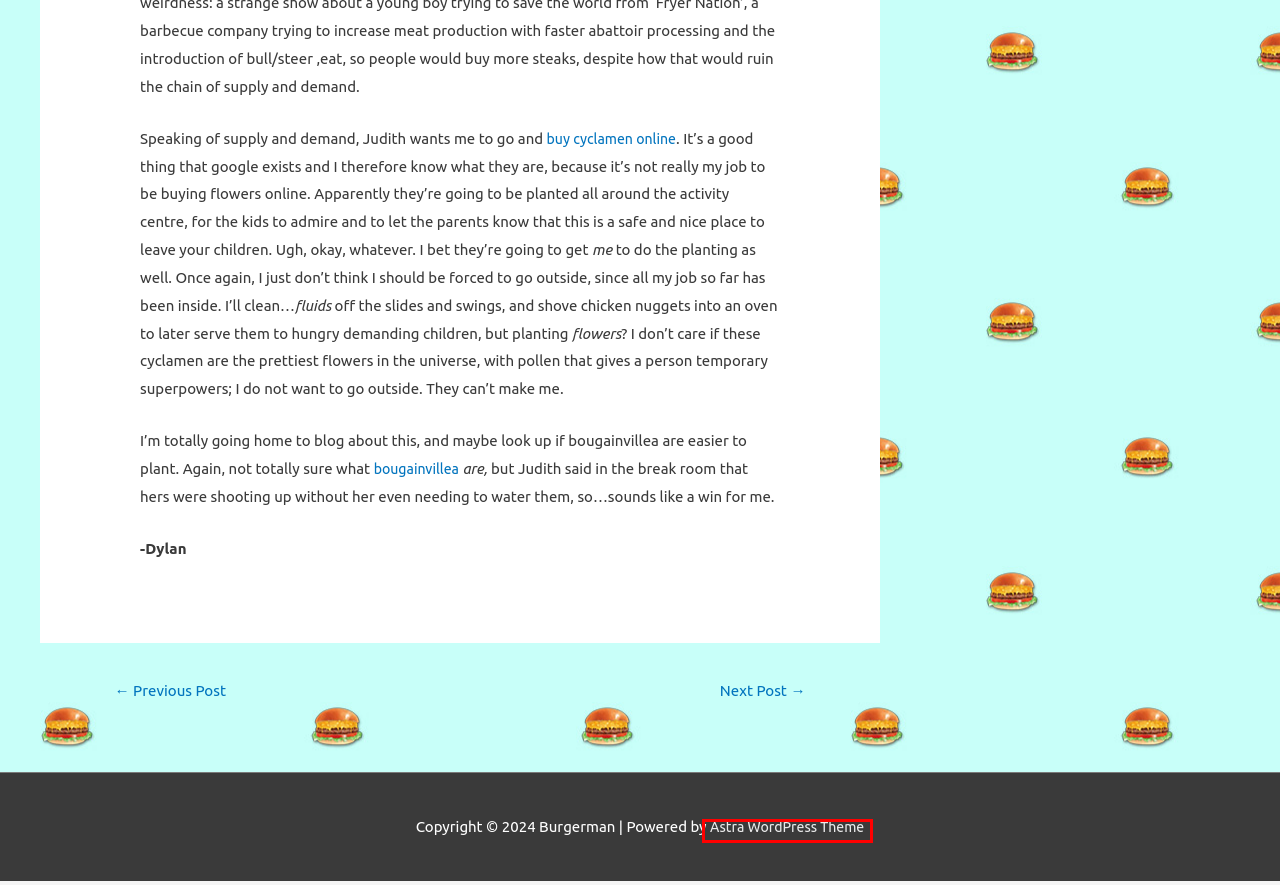You have a screenshot of a webpage with an element surrounded by a red bounding box. Choose the webpage description that best describes the new page after clicking the element inside the red bounding box. Here are the candidates:
A. Bougainvillea - Garden Express
B. About – Burgerman
C. Burgerman – One Guy's Search for the Best Burger in Melbourne
D. Astra – Fast, Lightweight & Customizable WordPress Theme - Download Now!
E. Cyclamen - Garden Express - Australia's Largest Online Nursery
F. Working Hardly – Burgerman
G. Contact – Burgerman
H. That Stocking Feeling – Burgerman

D